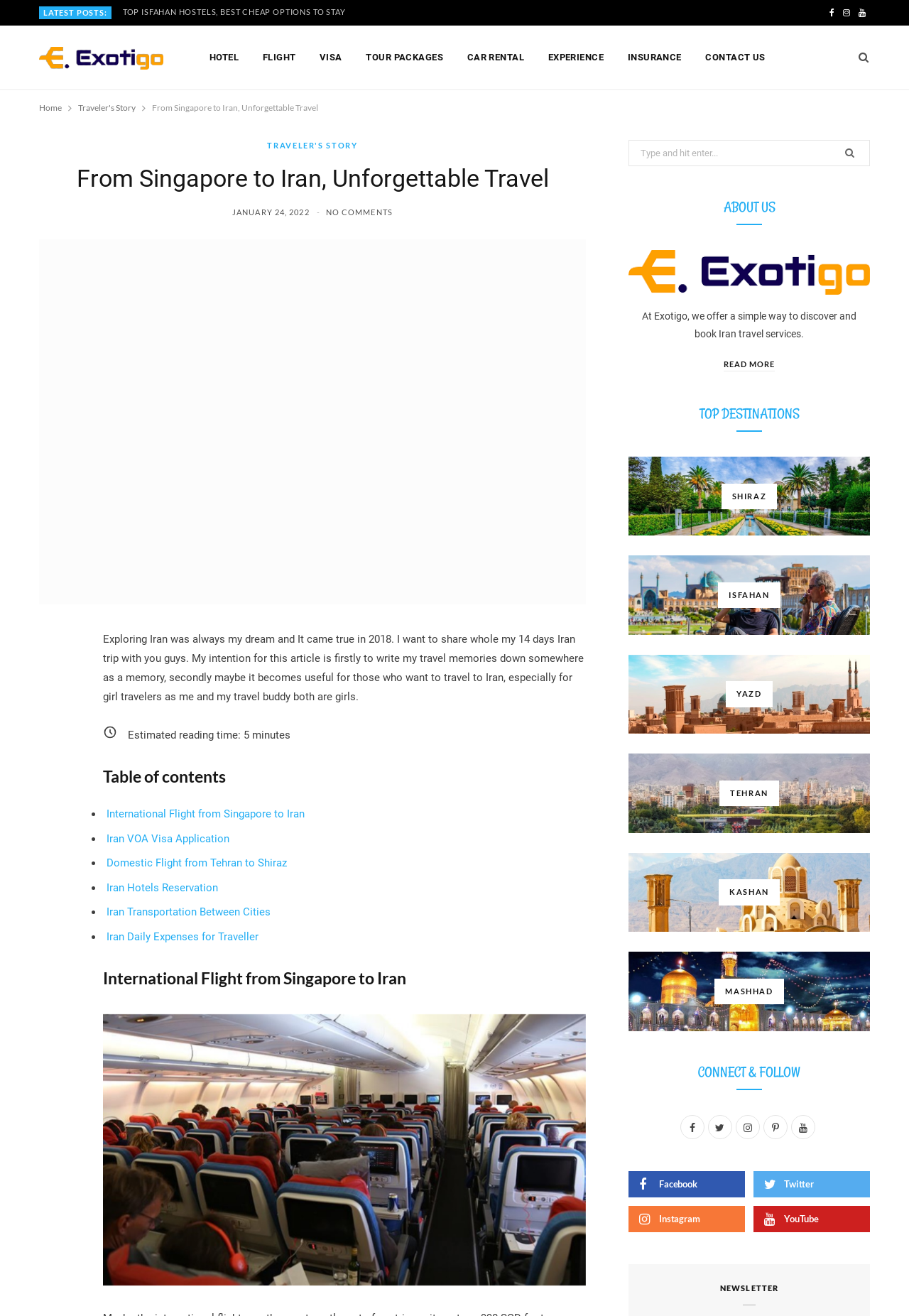Identify the bounding box coordinates of the region that should be clicked to execute the following instruction: "Create a new comparatif".

None